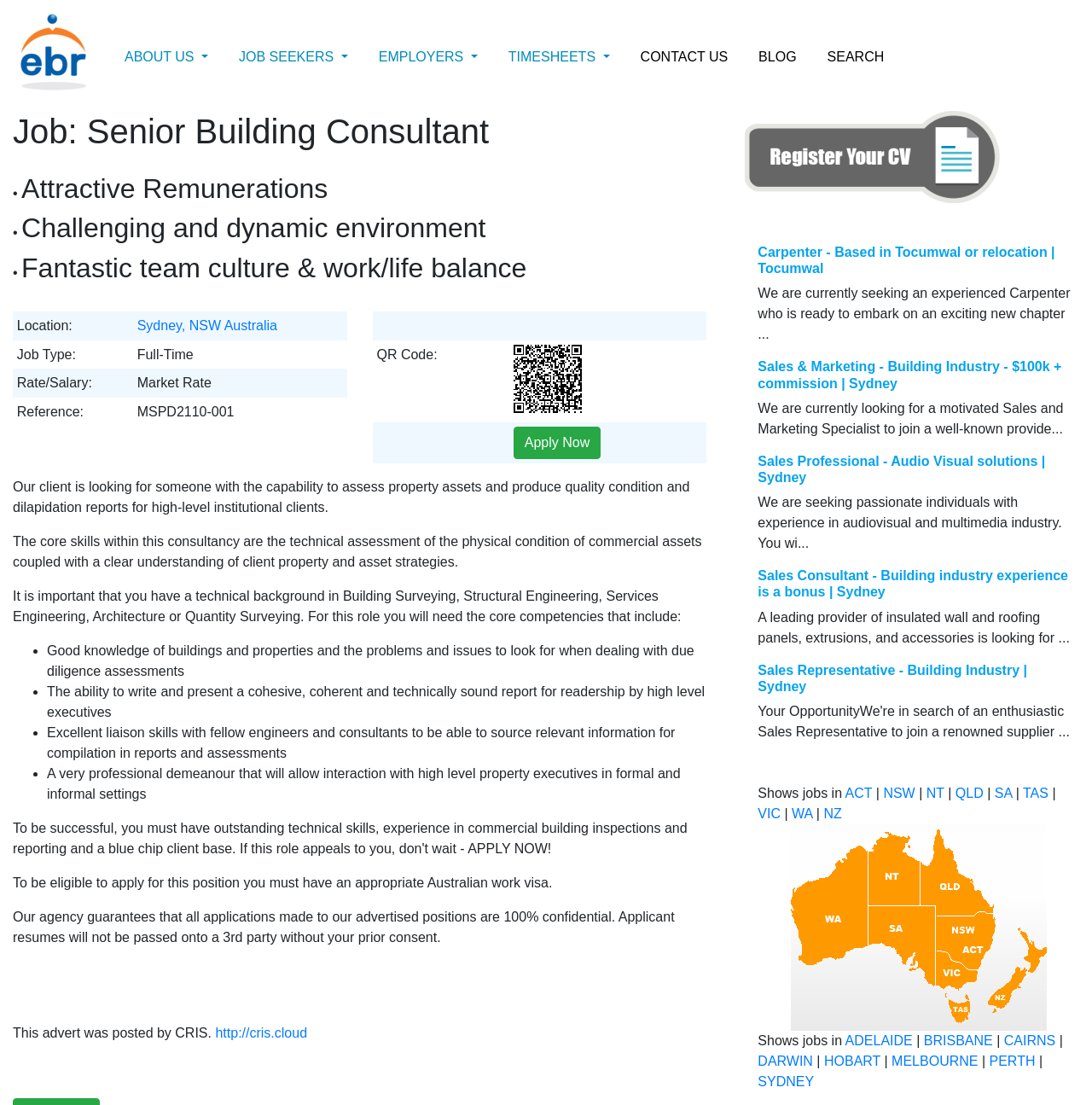Please look at the image and answer the question with a detailed explanation: What is the purpose of the job?

I determined the purpose of the job by reading the static text element that describes the job responsibilities, which includes assessing property assets and producing quality condition and dilapidation reports.